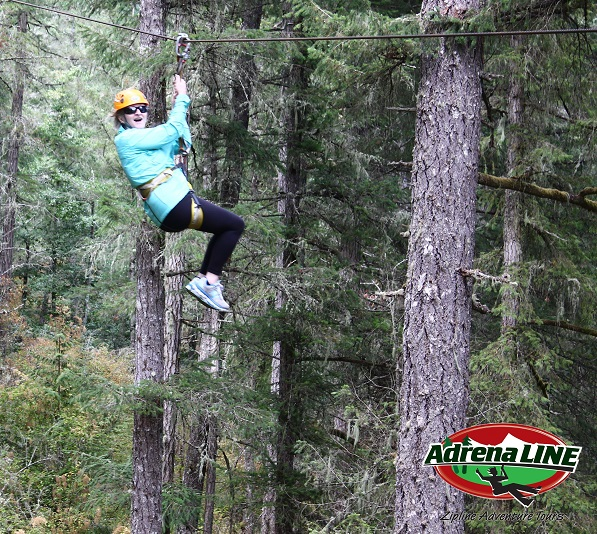What surrounds the participant during the zip-lining activity?
Please ensure your answer to the question is detailed and covers all necessary aspects.

The lush greenery of towering trees envelops the participant, creating a vibrant backdrop that highlights the natural beauty of the forest setting, which is an essential part of the zip-lining experience.